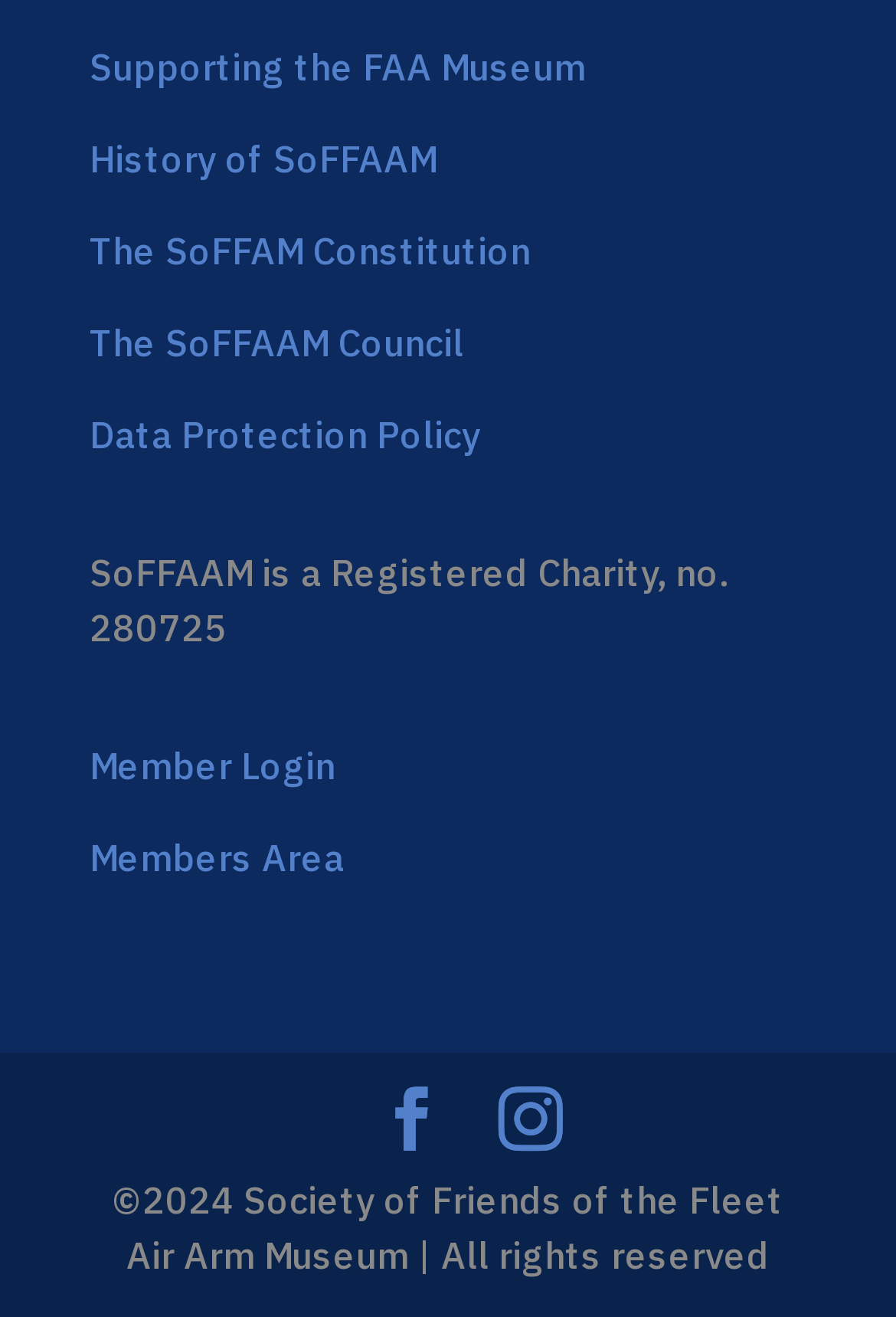How many links are there in the top section of the webpage?
Based on the image, please offer an in-depth response to the question.

The top section of the webpage contains five links: 'Supporting the FAA Museum', 'History of SoFFAAM', 'The SoFFAAM Constitution', 'The SoFFAAM Council', and 'Data Protection Policy'. These links are arranged vertically and have similar bounding box coordinates.